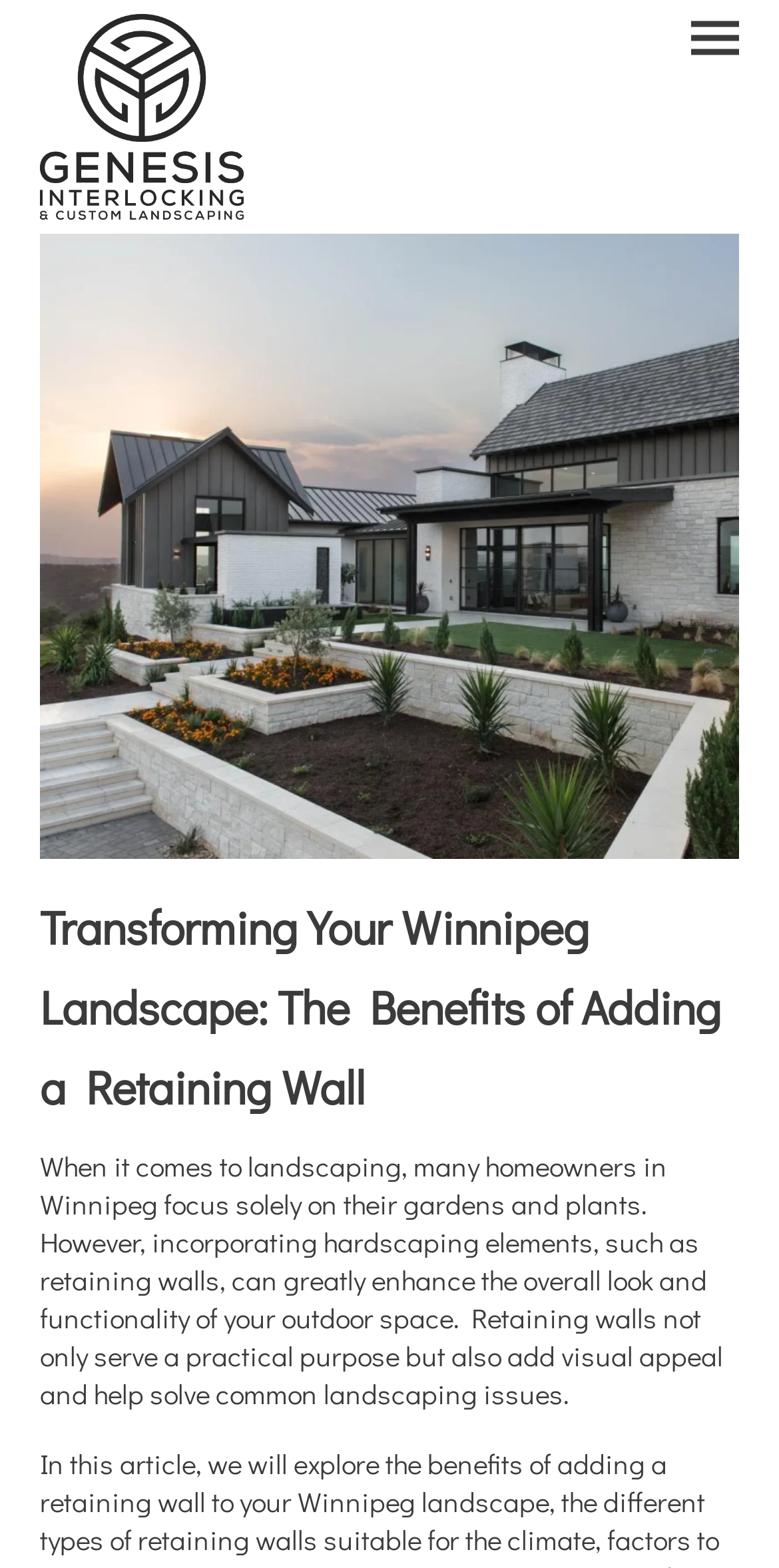What is the main topic of this webpage?
Based on the image, provide a one-word or brief-phrase response.

Retaining walls